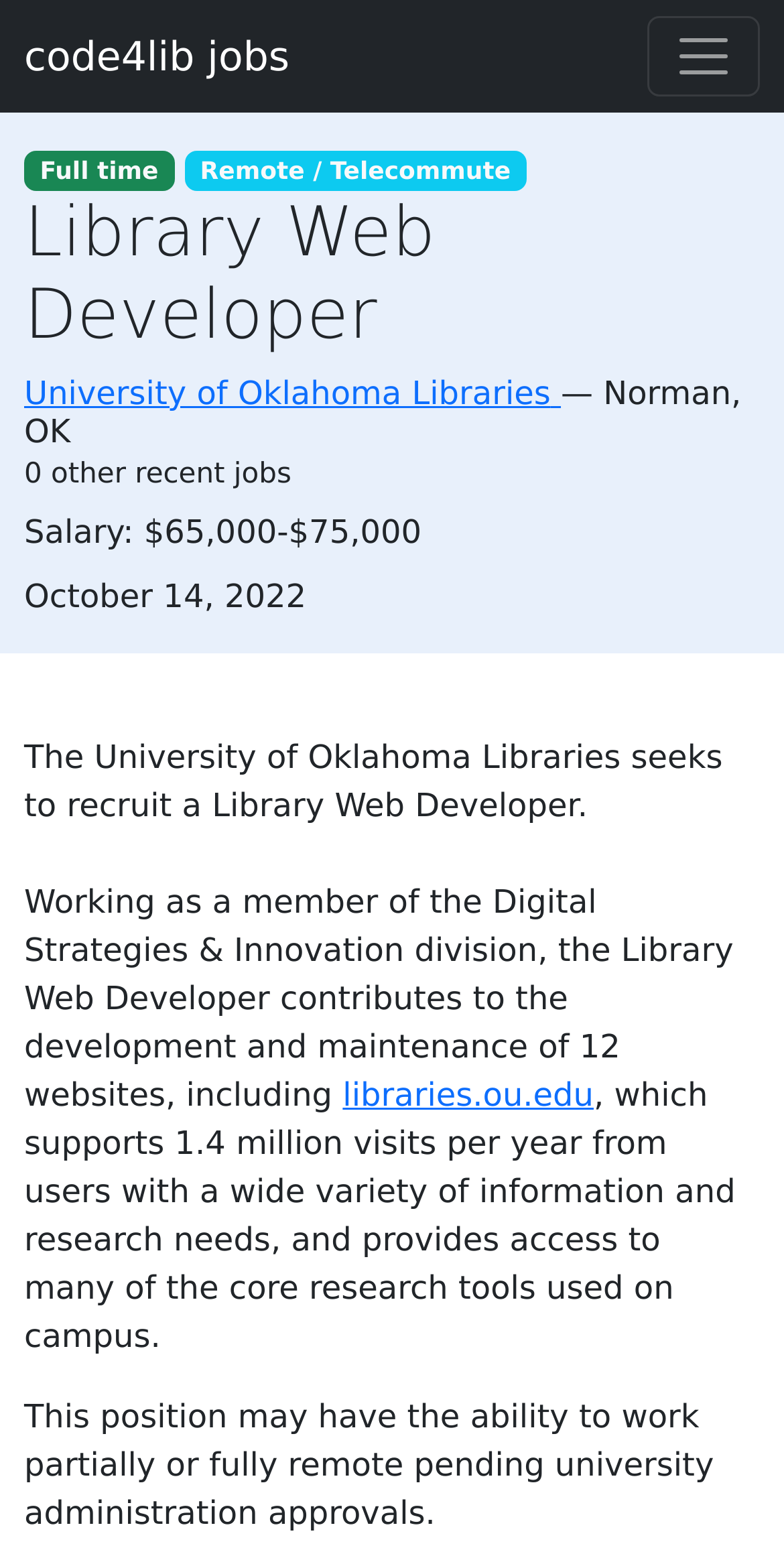Determine the bounding box coordinates for the HTML element described here: "parent_node: code4lib jobs aria-label="Toggle navigation"".

[0.826, 0.01, 0.969, 0.062]